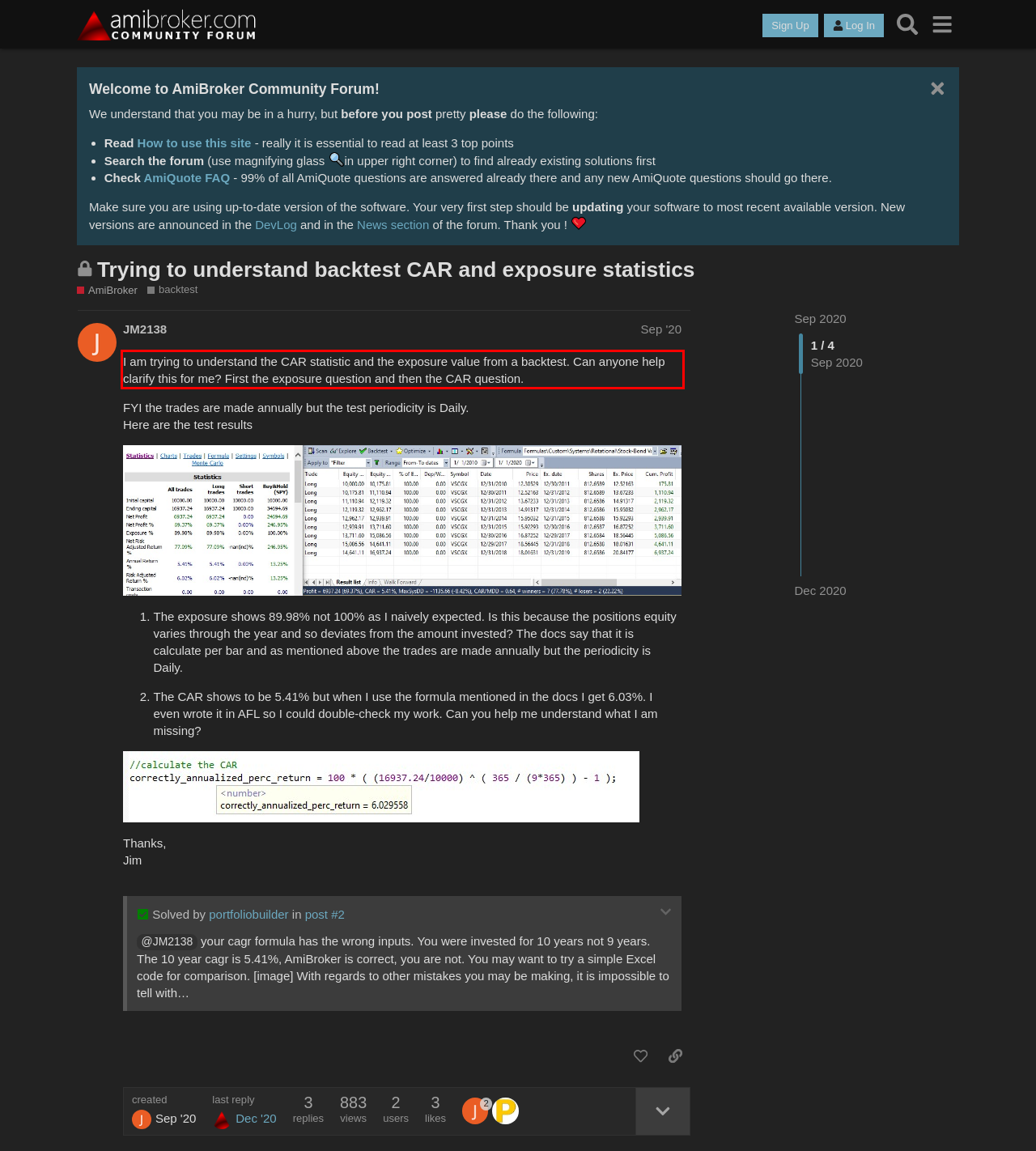You have a screenshot of a webpage where a UI element is enclosed in a red rectangle. Perform OCR to capture the text inside this red rectangle.

I am trying to understand the CAR statistic and the exposure value from a backtest. Can anyone help clarify this for me? First the exposure question and then the CAR question.